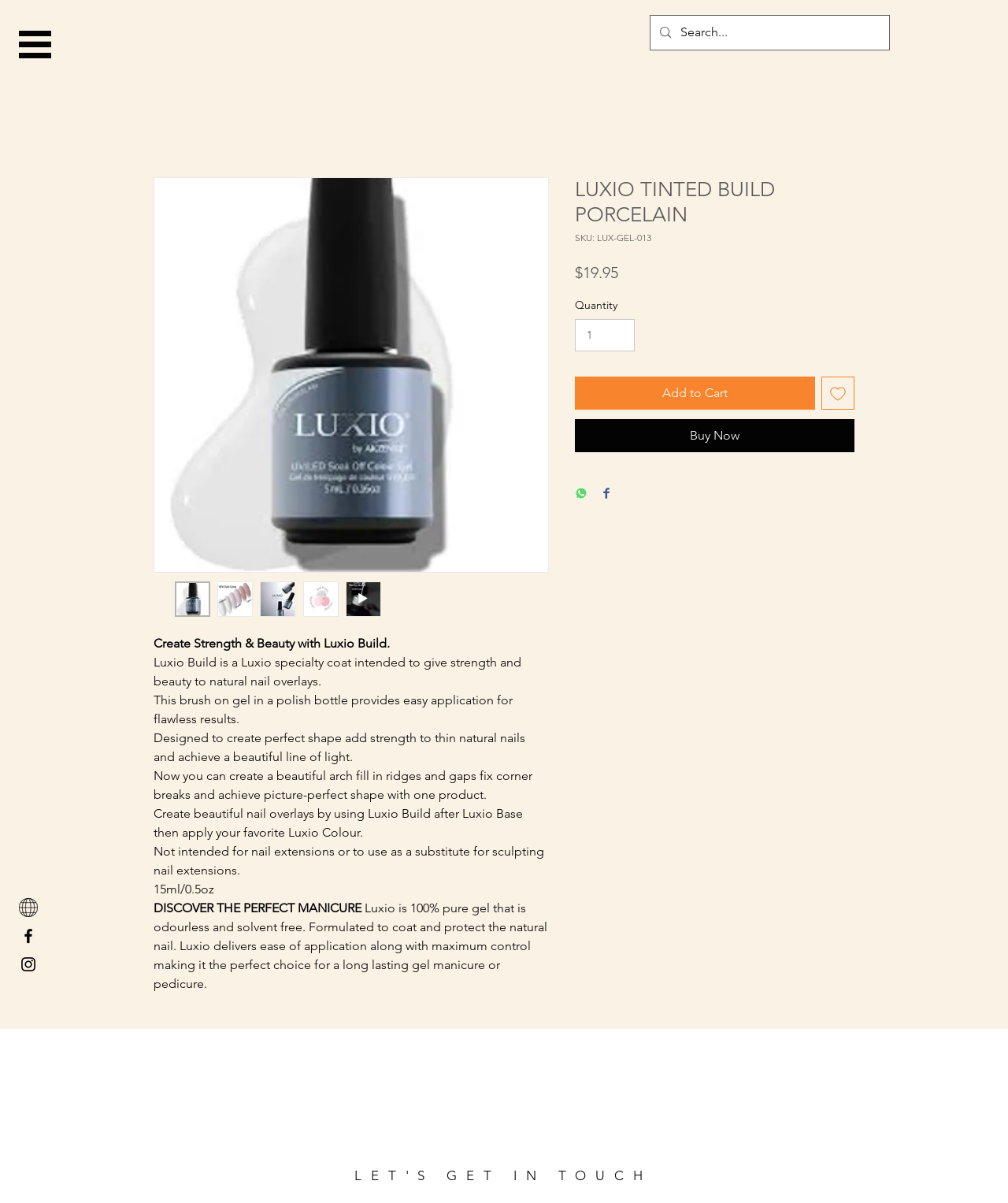Please specify the bounding box coordinates of the region to click in order to perform the following instruction: "Search for a product".

[0.645, 0.013, 0.882, 0.041]